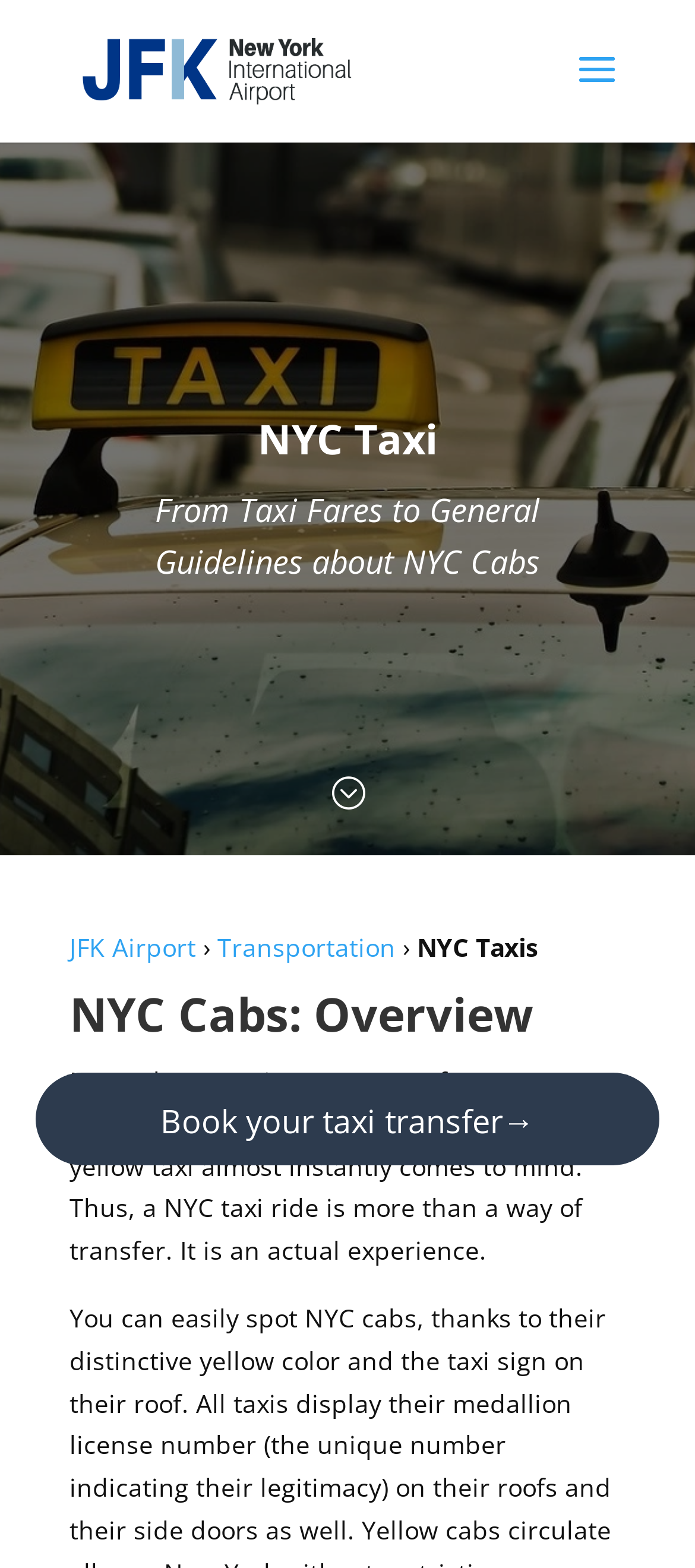What is the main topic of this webpage?
Make sure to answer the question with a detailed and comprehensive explanation.

Based on the webpage's content, including the heading 'NYC Taxi' and the text 'From Taxi Fares to General Guidelines about NYC Cabs', it is clear that the main topic of this webpage is related to taxis in New York City.